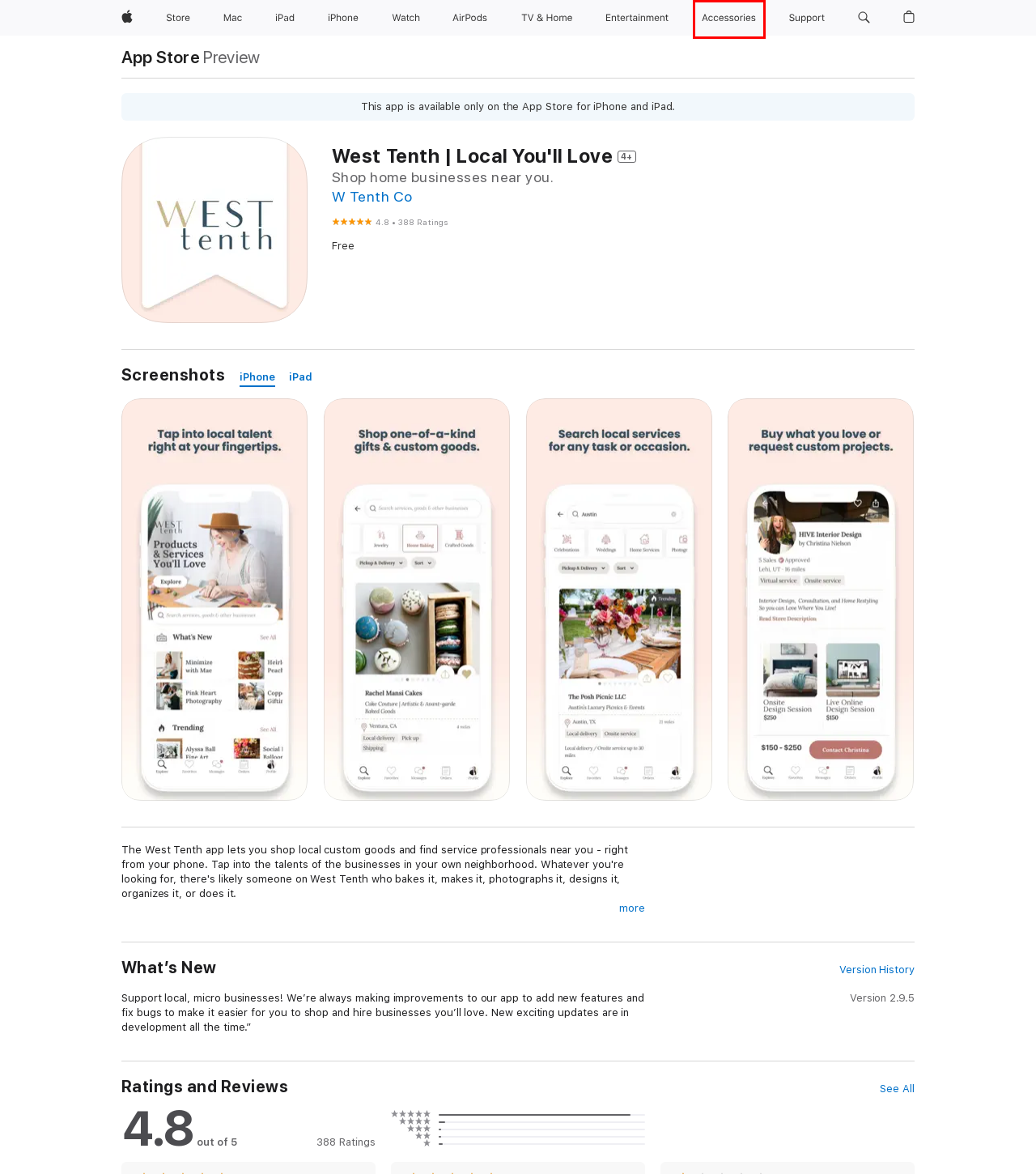Review the screenshot of a webpage containing a red bounding box around an element. Select the description that best matches the new webpage after clicking the highlighted element. The options are:
A. ‎West Tenth | Local You'll Love on the App Store
B. AirPods - Apple
C. Mac - Apple
D. Apple Store Search Results - Apple
E. Apple Store Online - Apple
F. Apple Accessories for Apple Watch, iPhone, iPad, Mac and Vision Pro - Apple
G. iPhone - Apple
H. Bag - Apple

F